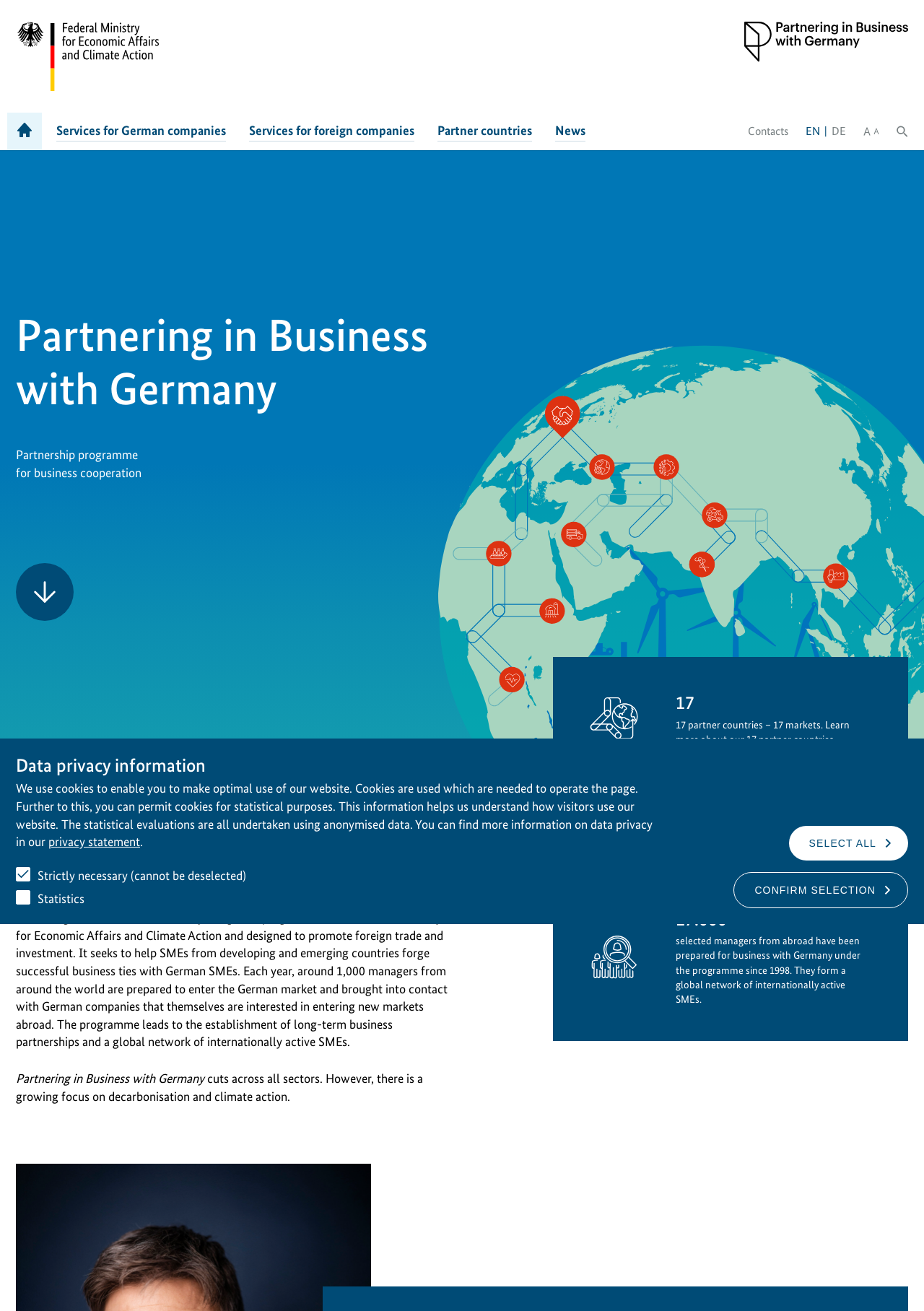Determine the main heading of the webpage and generate its text.

Partnering in Business with Germany